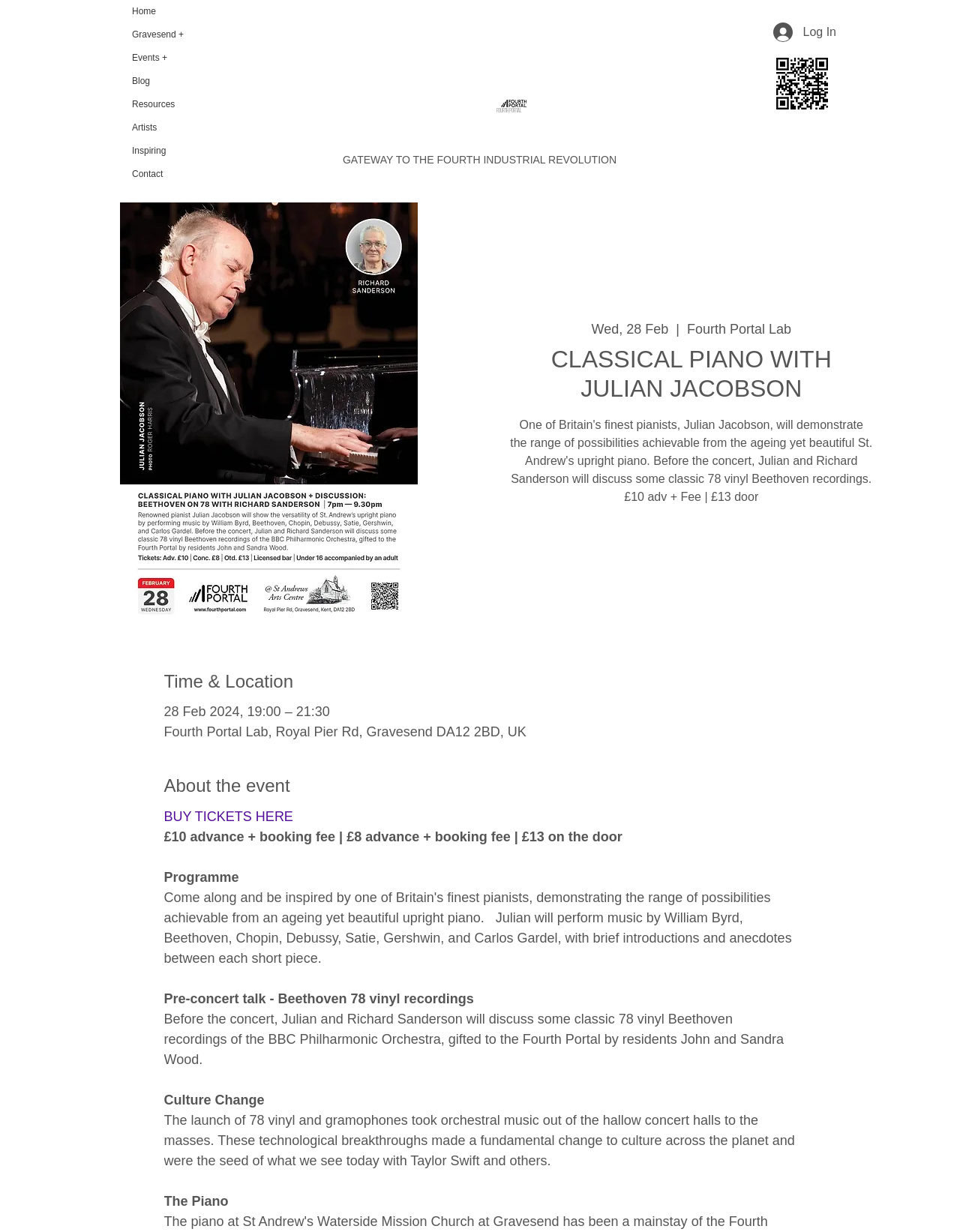Predict the bounding box coordinates of the area that should be clicked to accomplish the following instruction: "Click the 'Events +' link". The bounding box coordinates should consist of four float numbers between 0 and 1, i.e., [left, top, right, bottom].

[0.138, 0.038, 0.227, 0.057]